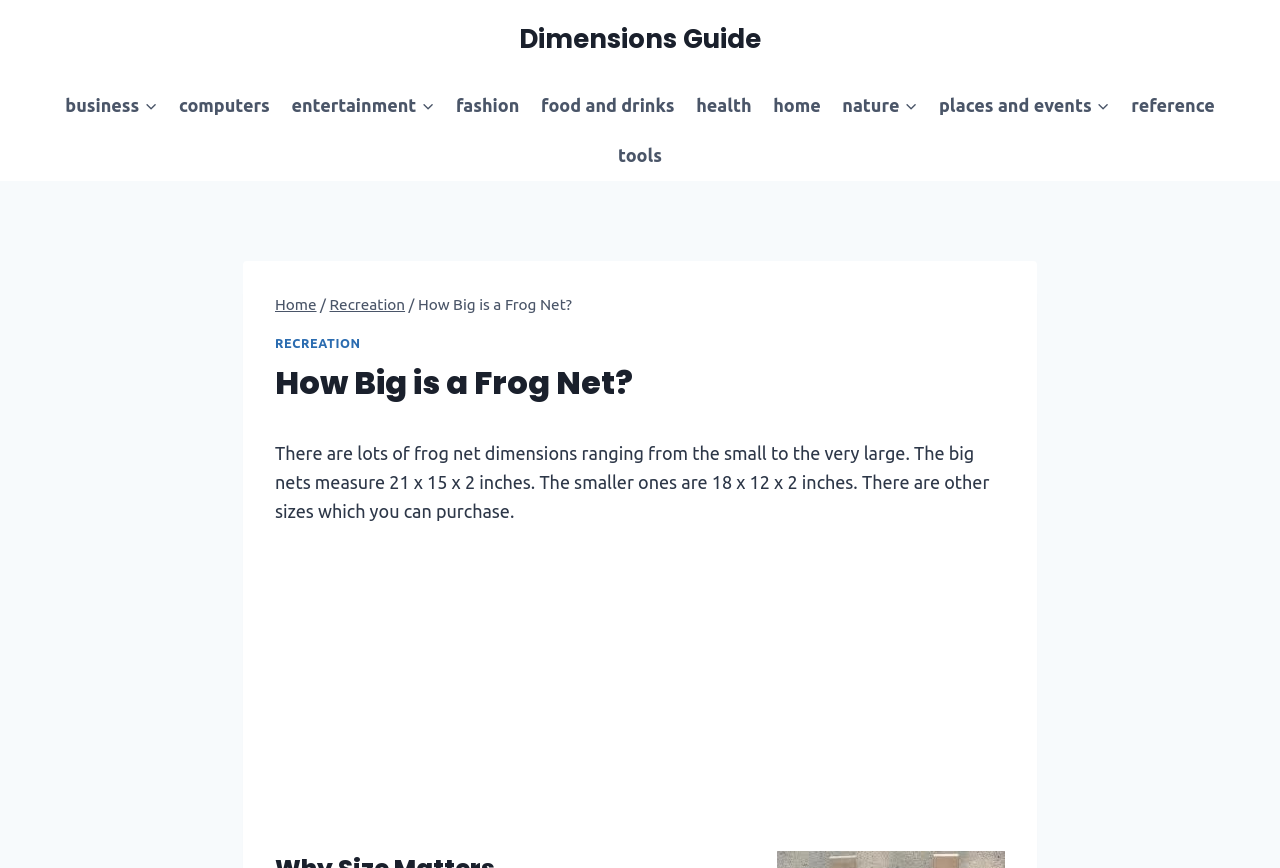How many categories are in the primary navigation?
Please provide a single word or phrase as the answer based on the screenshot.

9